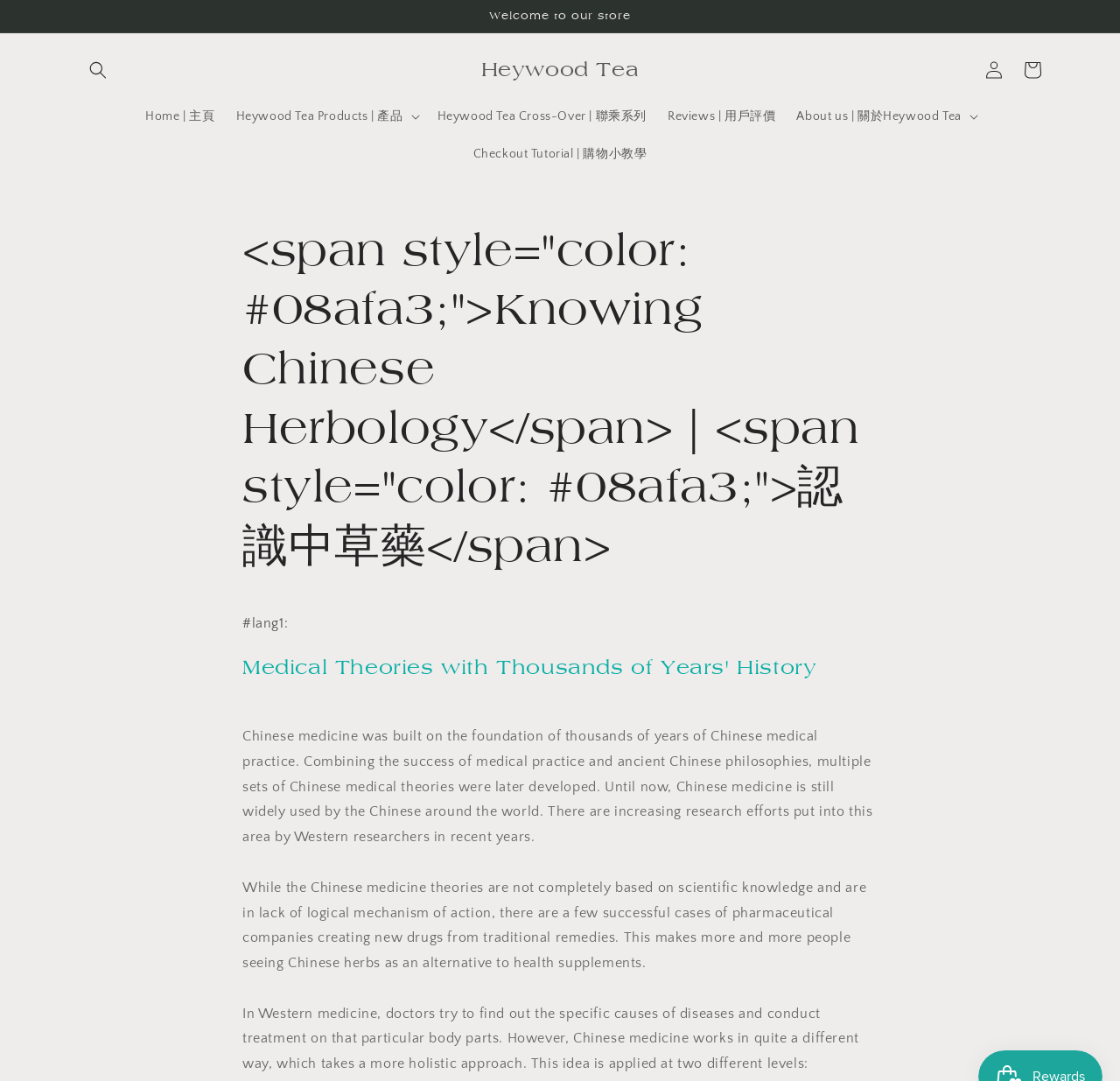Refer to the image and answer the question with as much detail as possible: What is the purpose of the button with the text 'Search'?

I found the answer by looking at the button element with the text 'Search' and inferring that its purpose is to allow users to search for something on the website.